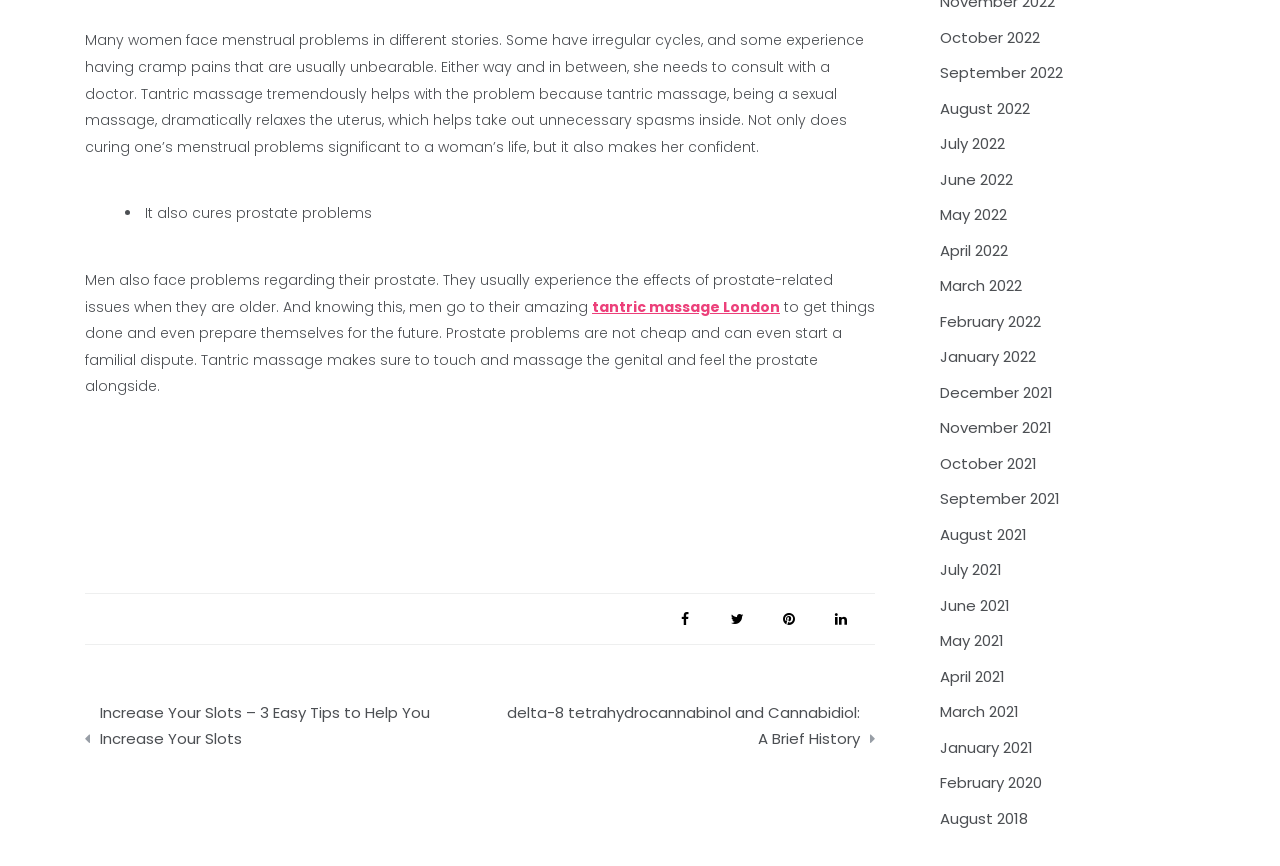What is the archive section of the webpage?
Using the image as a reference, give an elaborate response to the question.

The webpage has an archive section that lists links to monthly posts, ranging from January 2021 to August 2018, allowing users to access older content.